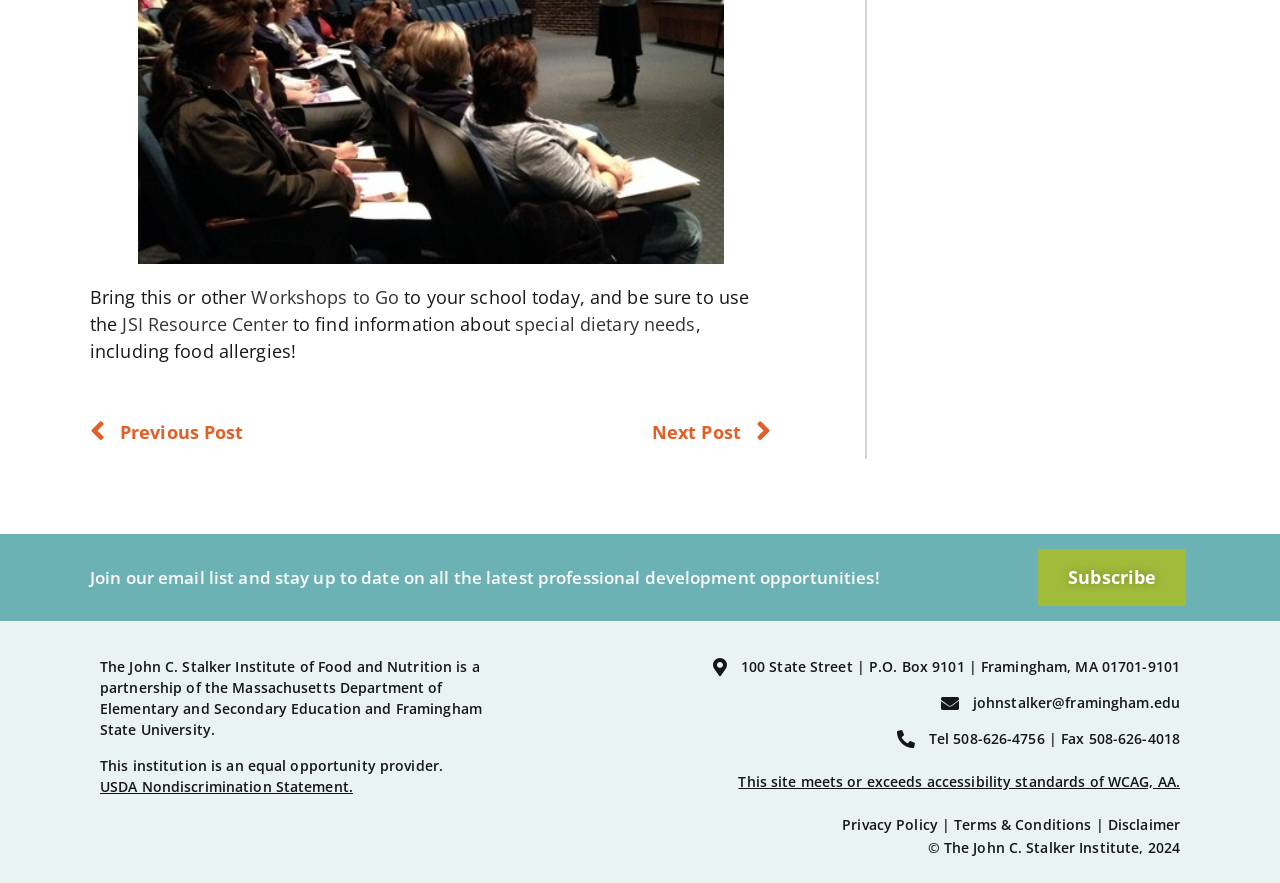Identify the bounding box for the element characterized by the following description: "special dietary needs".

[0.402, 0.353, 0.543, 0.381]